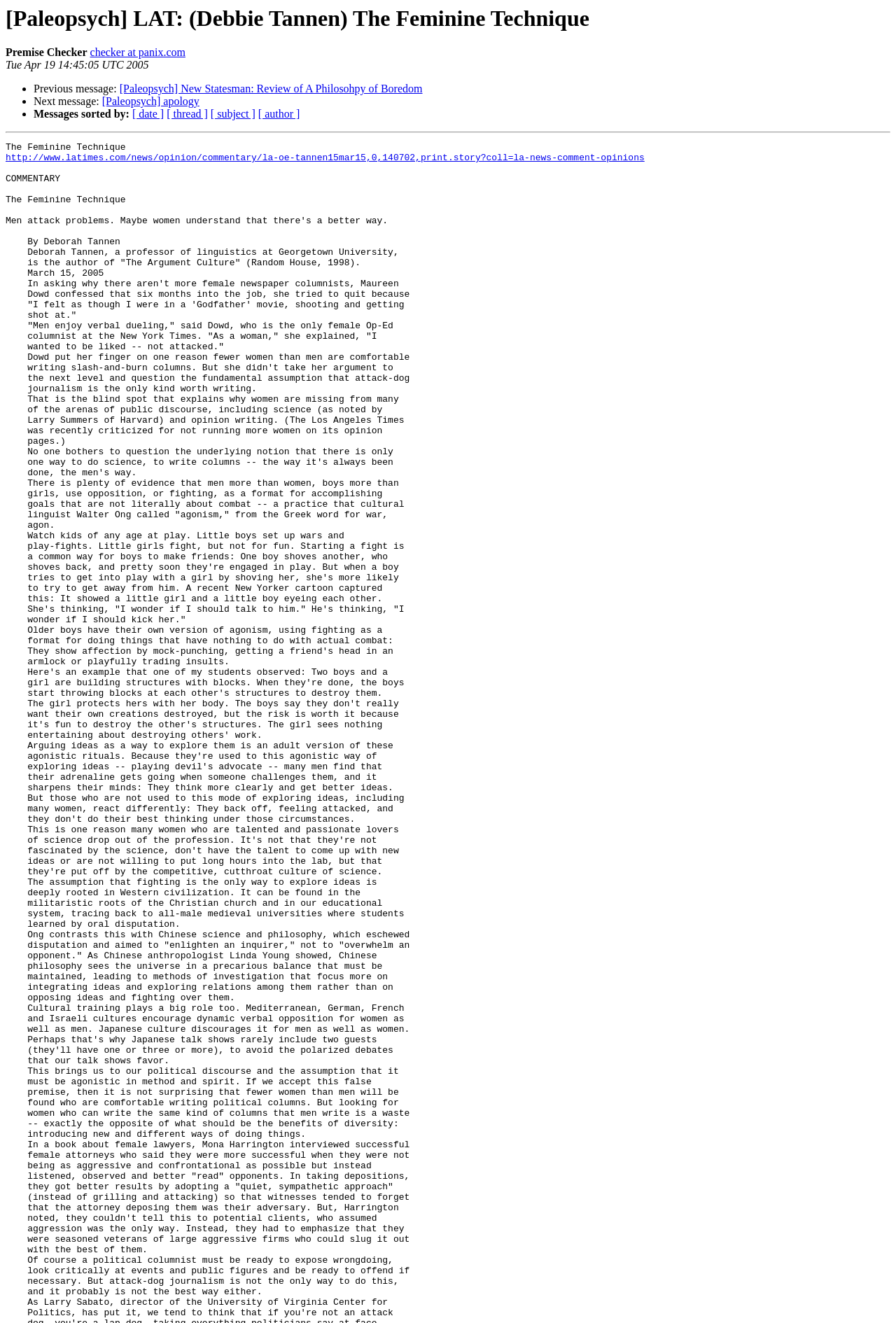Find the bounding box coordinates for the area that must be clicked to perform this action: "Visit the checker at panix.com".

[0.1, 0.035, 0.207, 0.044]